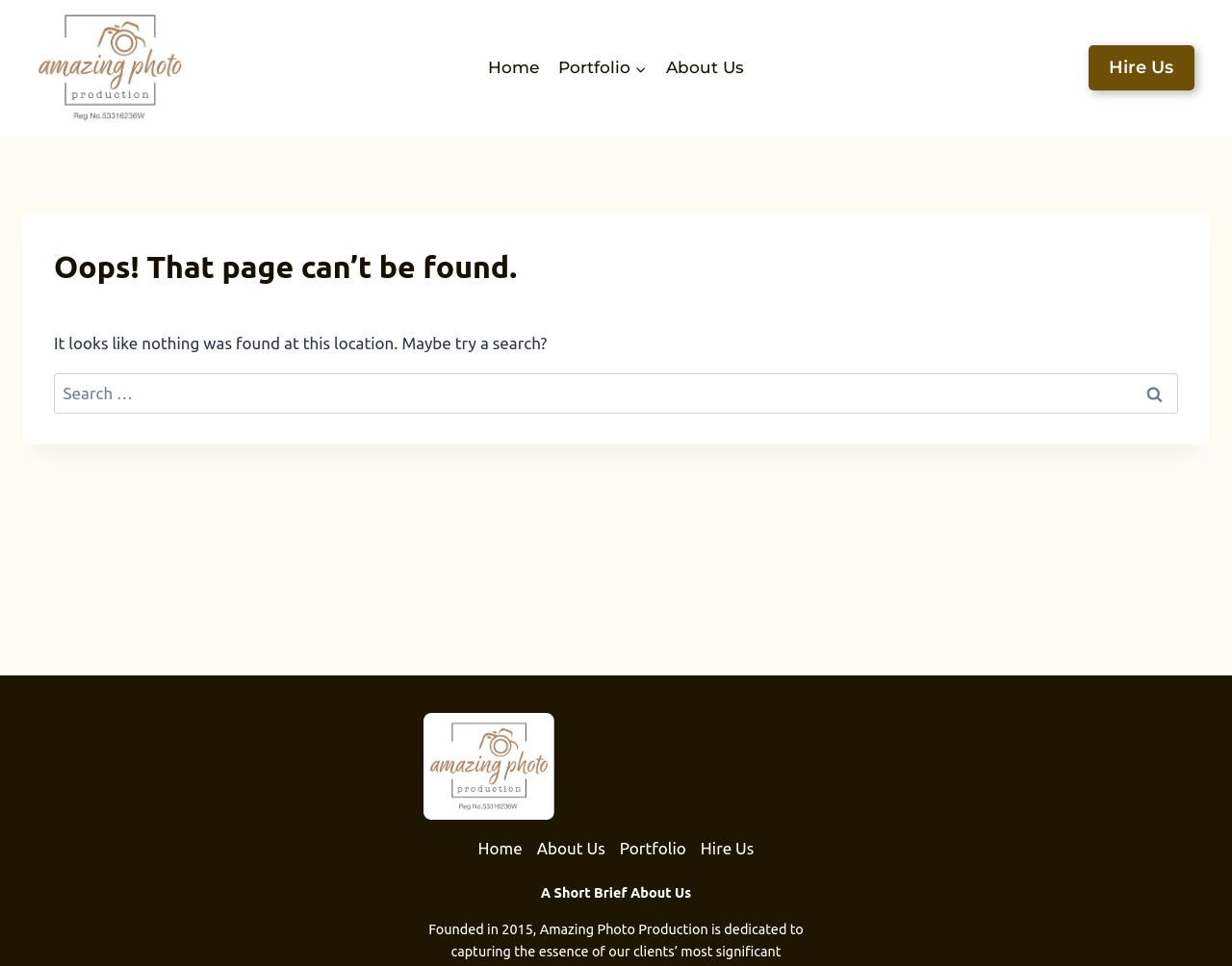Please determine the bounding box coordinates for the element that should be clicked to follow these instructions: "hire us".

[0.883, 0.047, 0.97, 0.093]